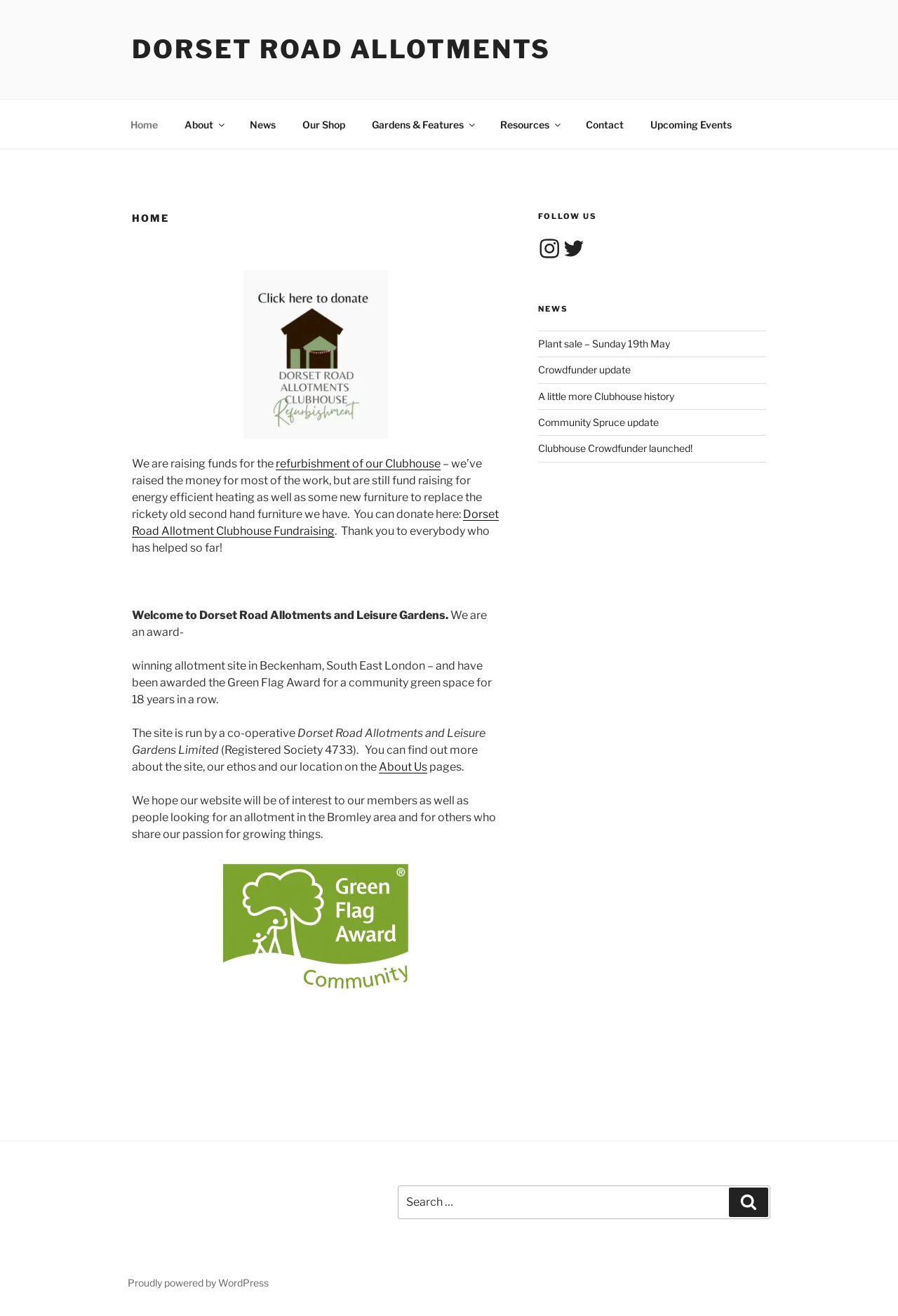Please determine the bounding box coordinates of the element to click on in order to accomplish the following task: "Donate to the Clubhouse fundraising". Ensure the coordinates are four float numbers ranging from 0 to 1, i.e., [left, top, right, bottom].

[0.147, 0.386, 0.555, 0.409]